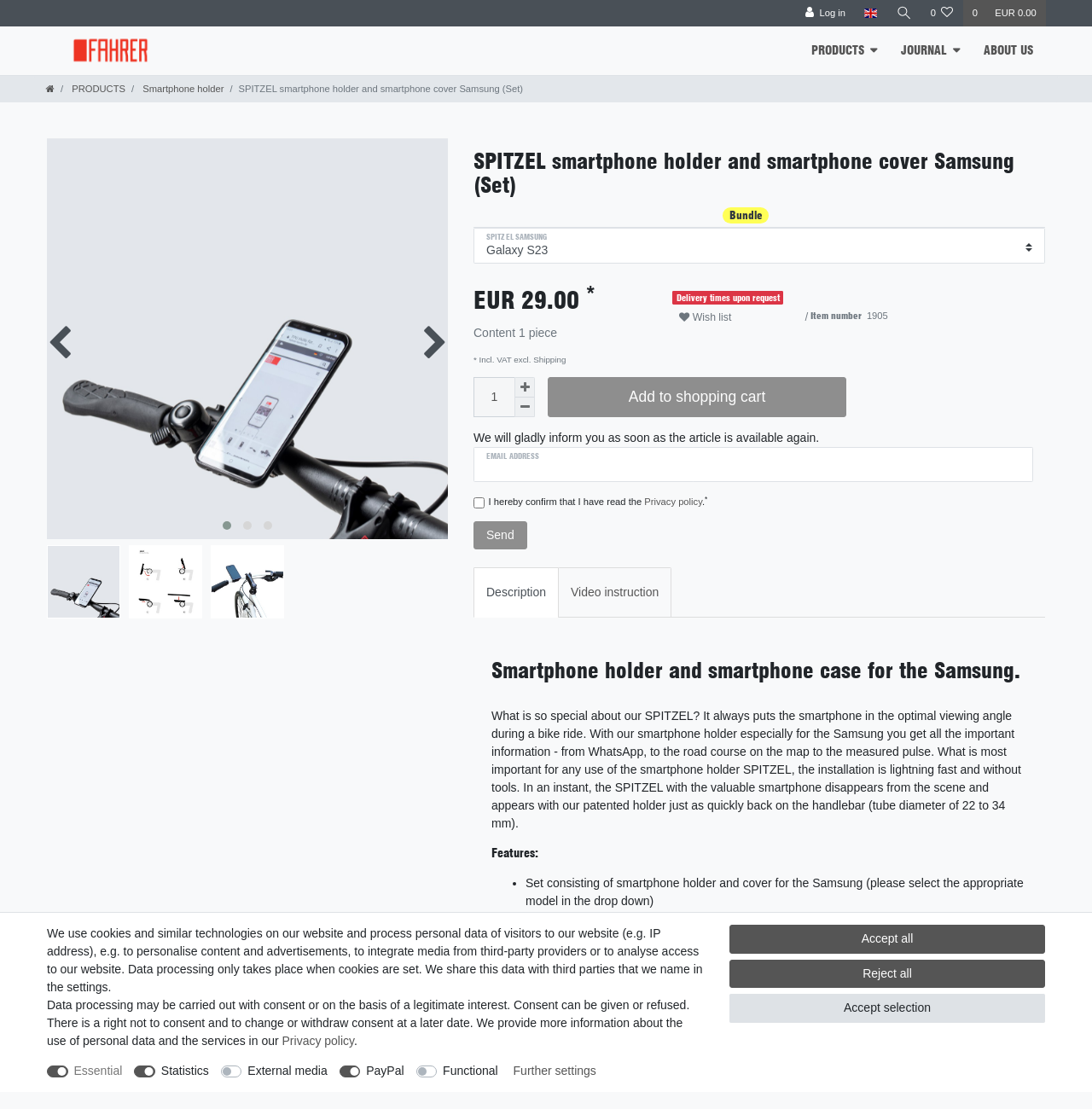Locate the bounding box coordinates of the clickable area to execute the instruction: "Download pdf part iii". Provide the coordinates as four float numbers between 0 and 1, represented as [left, top, right, bottom].

None